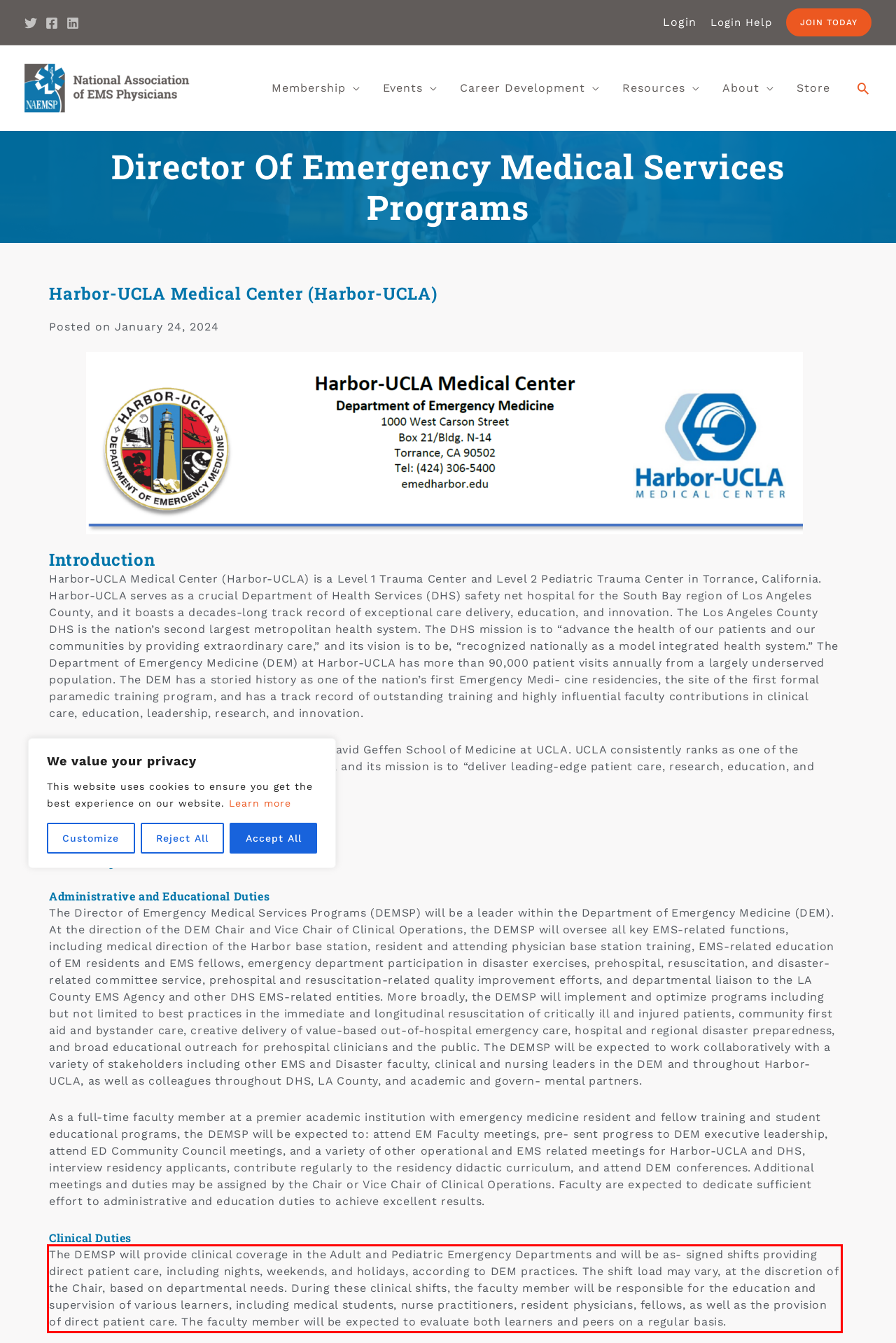You are presented with a webpage screenshot featuring a red bounding box. Perform OCR on the text inside the red bounding box and extract the content.

The DEMSP will provide clinical coverage in the Adult and Pediatric Emergency Departments and will be as- signed shifts providing direct patient care, including nights, weekends, and holidays, according to DEM practices. The shift load may vary, at the discretion of the Chair, based on departmental needs. During these clinical shifts, the faculty member will be responsible for the education and supervision of various learners, including medical students, nurse practitioners, resident physicians, fellows, as well as the provision of direct patient care. The faculty member will be expected to evaluate both learners and peers on a regular basis.